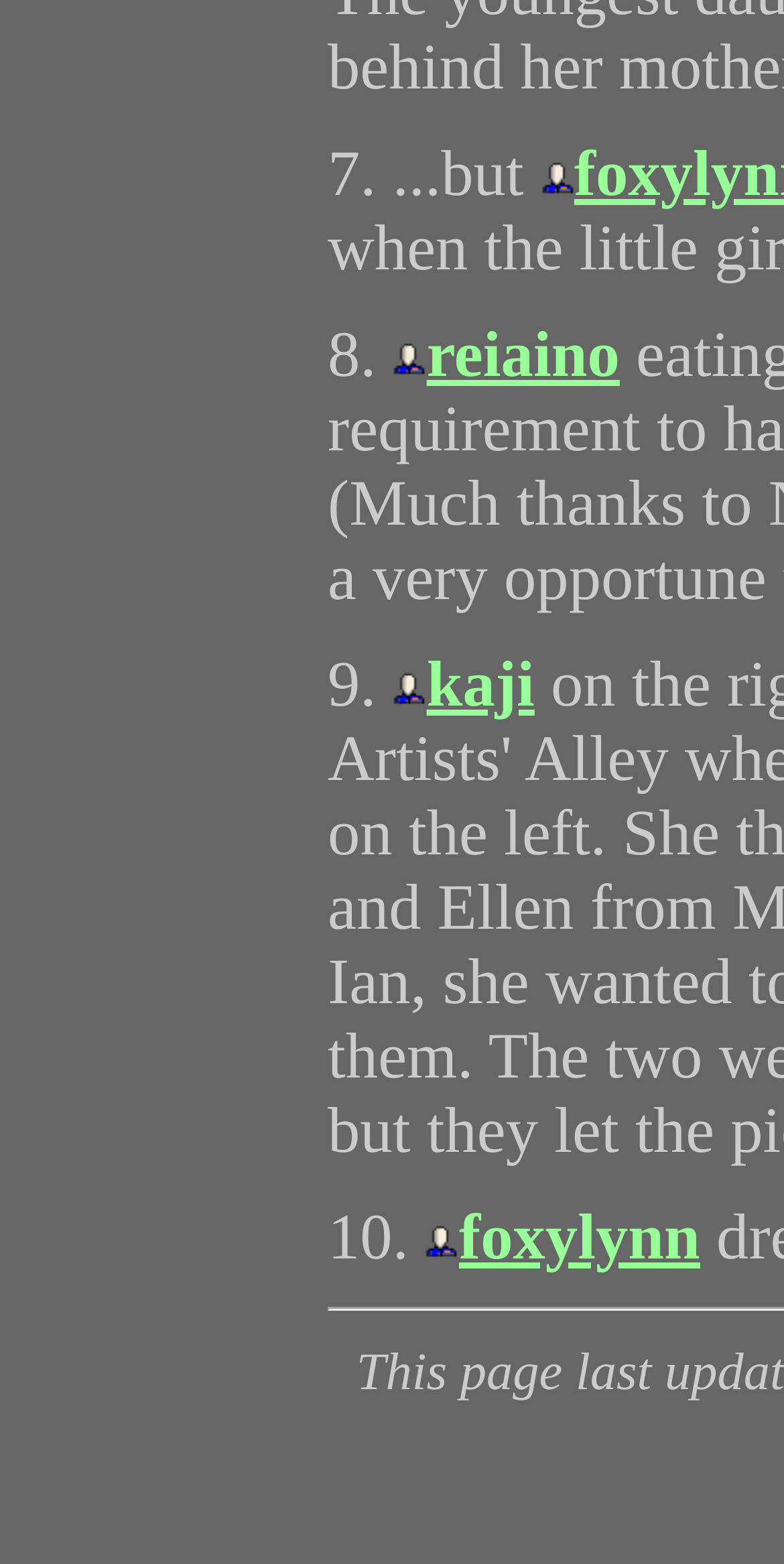Using the element description parent_node: kaji, predict the bounding box coordinates for the UI element. Provide the coordinates in (top-left x, top-left y, bottom-right x, bottom-right y) format with values ranging from 0 to 1.

[0.501, 0.434, 0.544, 0.456]